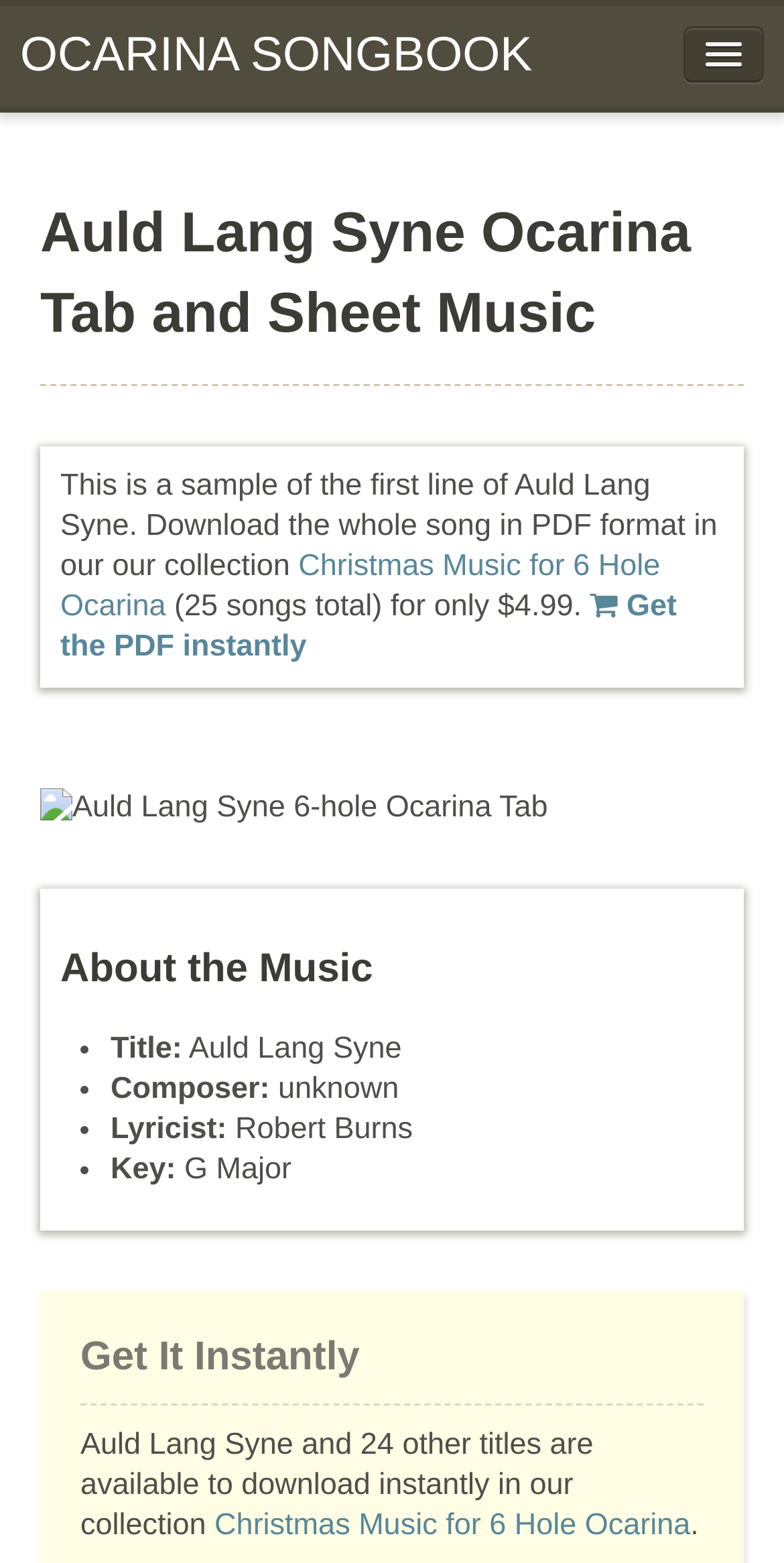Please find the bounding box coordinates of the section that needs to be clicked to achieve this instruction: "Show article details".

None